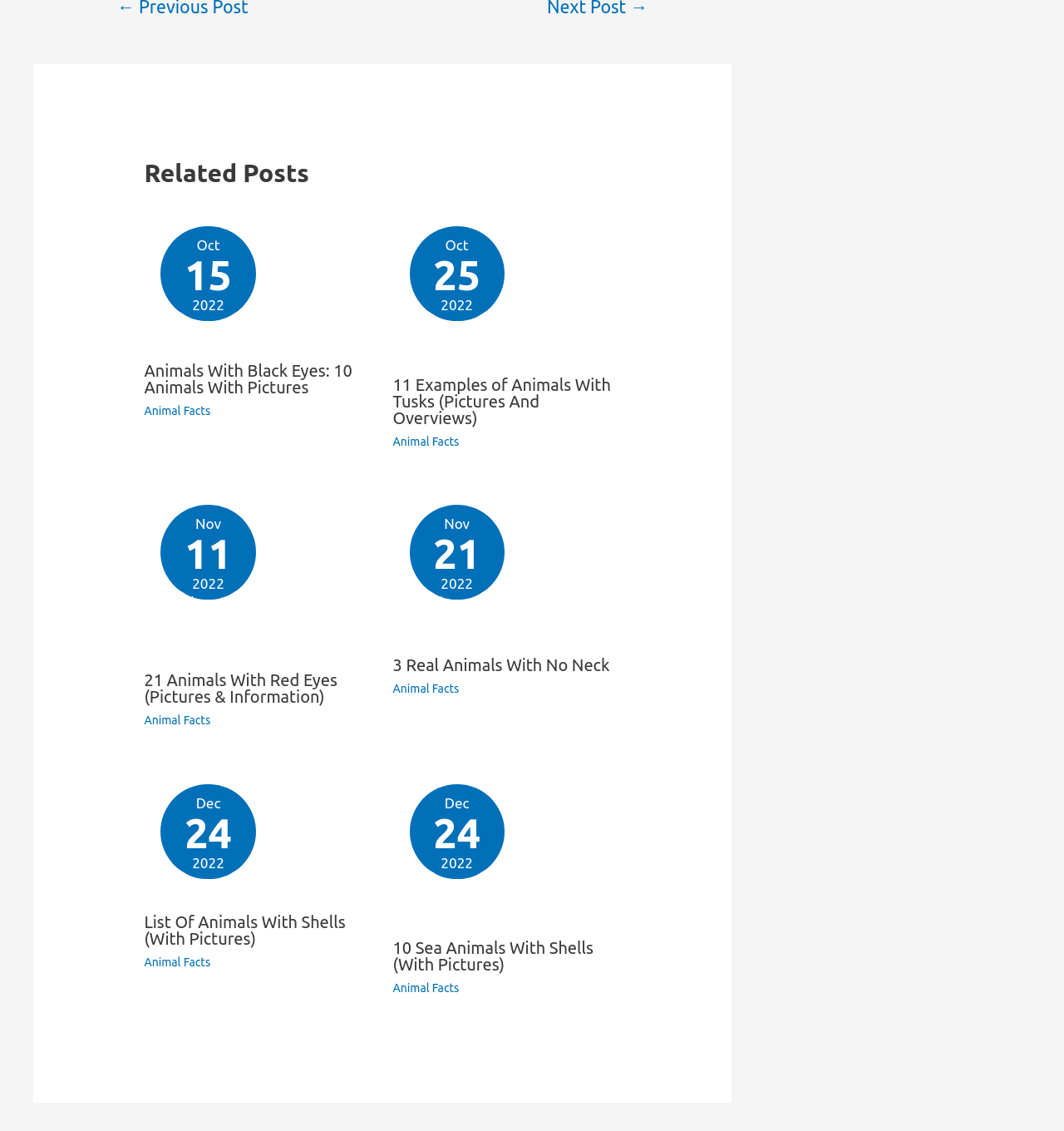Please identify the bounding box coordinates of the element I should click to complete this instruction: 'follow the link 'List Of Animals With Shells (With Pictures)''. The coordinates should be given as four float numbers between 0 and 1, like this: [left, top, right, bottom].

[0.135, 0.808, 0.35, 0.838]